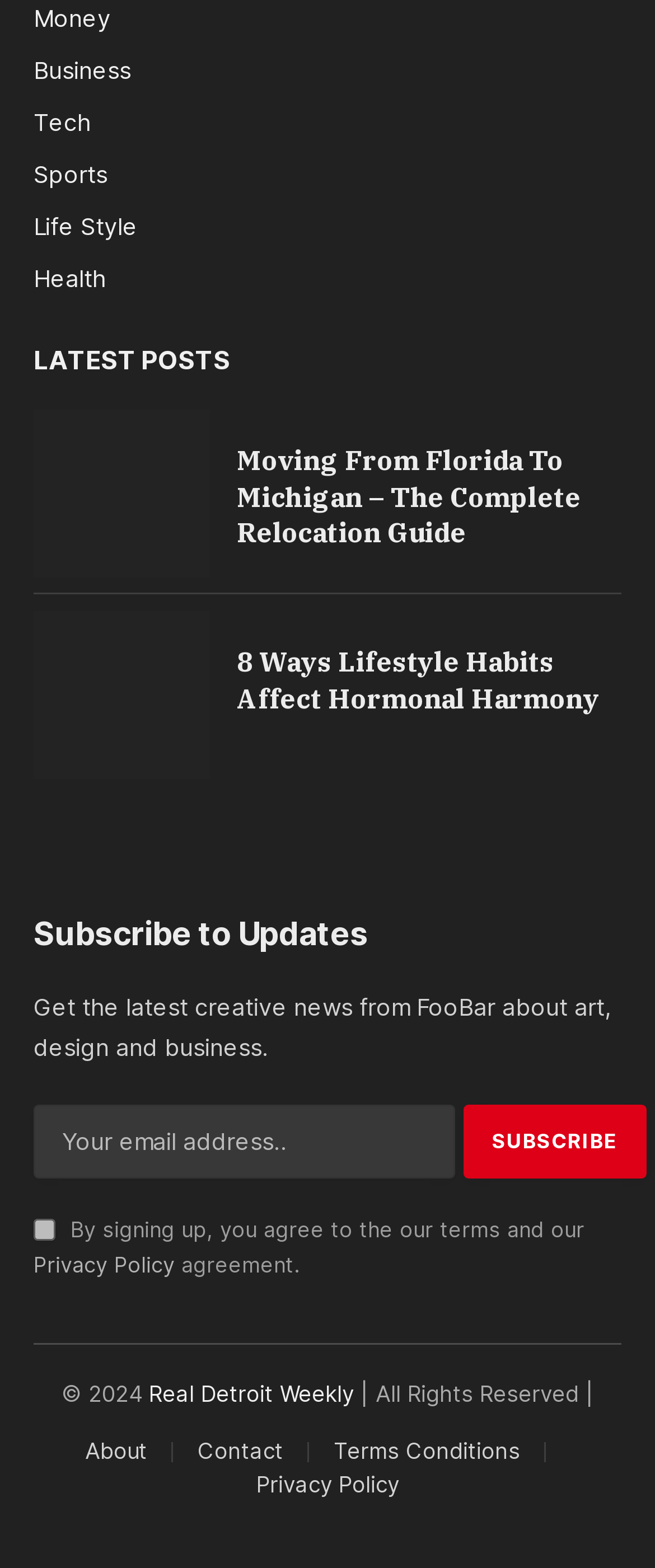How many articles are displayed on the webpage?
Based on the visual, give a brief answer using one word or a short phrase.

2